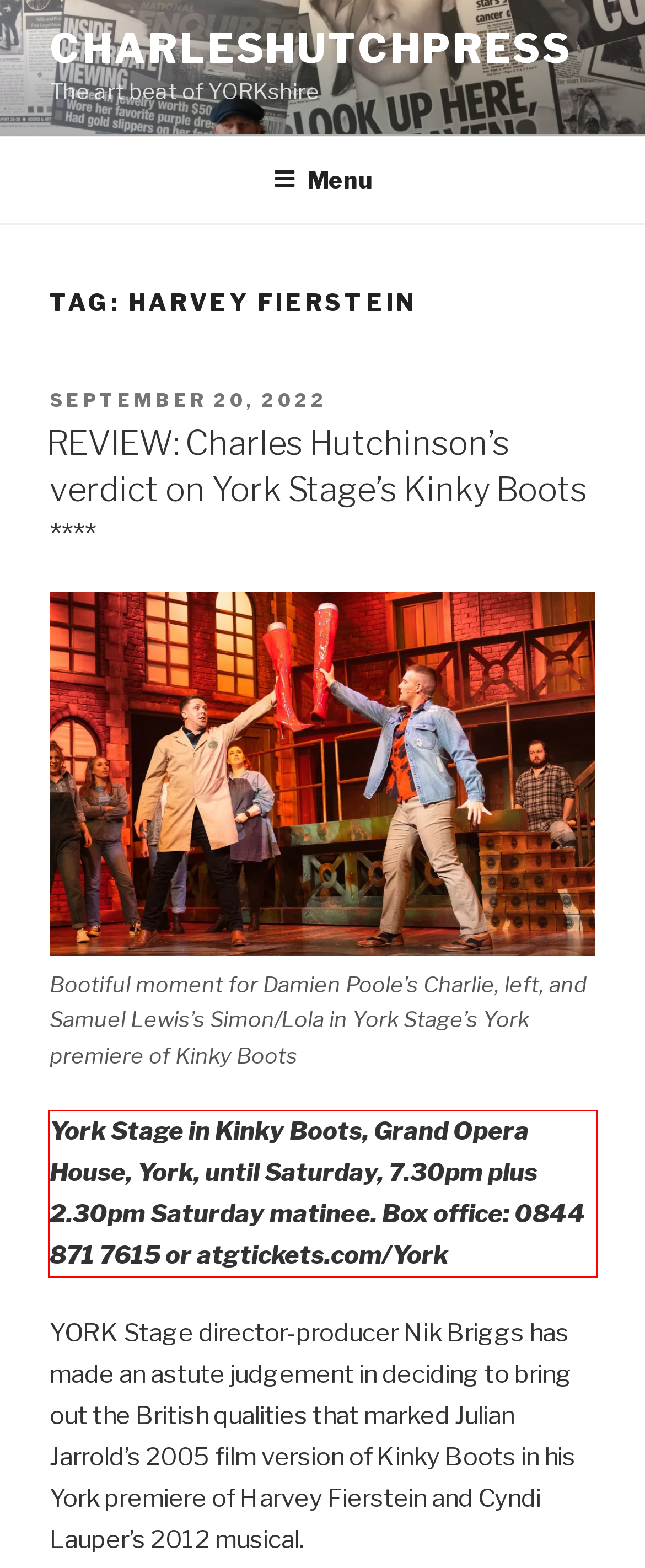Observe the screenshot of the webpage that includes a red rectangle bounding box. Conduct OCR on the content inside this red bounding box and generate the text.

York Stage in Kinky Boots, Grand Opera House, York, until Saturday, 7.30pm plus 2.30pm Saturday matinee. Box office: 0844 871 7615 or atgtickets.com/York